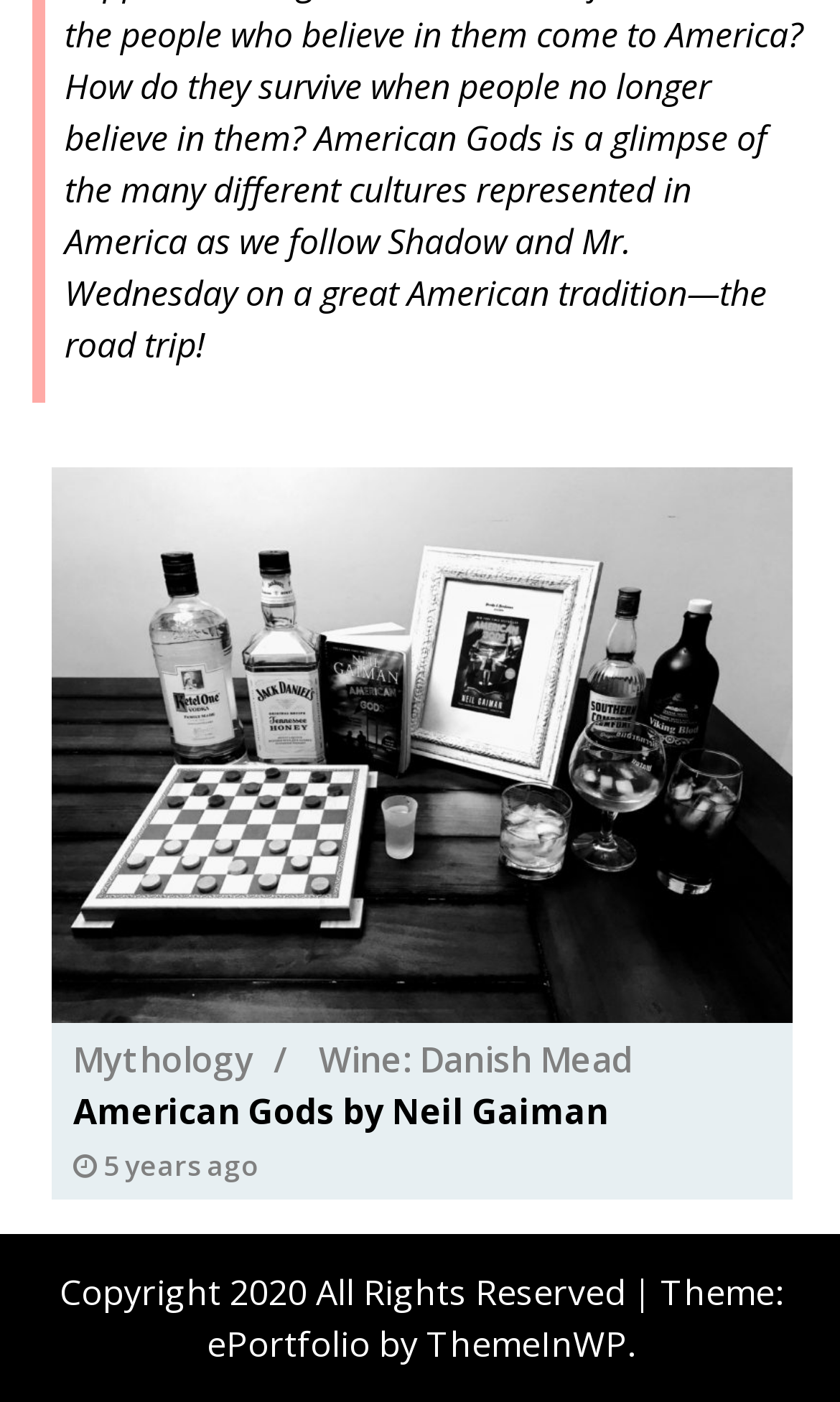Please answer the following question using a single word or phrase: 
What is the theme of the website?

ePortfolio